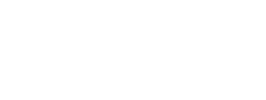Offer a detailed explanation of what is happening in the image.

The image features a striking visual representation of llamas and alpacas, native to the Andean regions of South America, particularly highlighted for their presence in Arequipa, Peru. This region is known for its diverse wildlife, and the depiction of these animals emphasizes their cultural and economic significance. The imagery captures the essence of the geographical and climatic conditions of Peru that support the grazing of these animals, contributing to local agriculture and livelihoods. Additionally, the image is part of a broader discussion on educational initiatives, such as developing courses related to water footprint, which underscores the importance of sustainable agricultural practices in preserving the environment while supporting local communities.